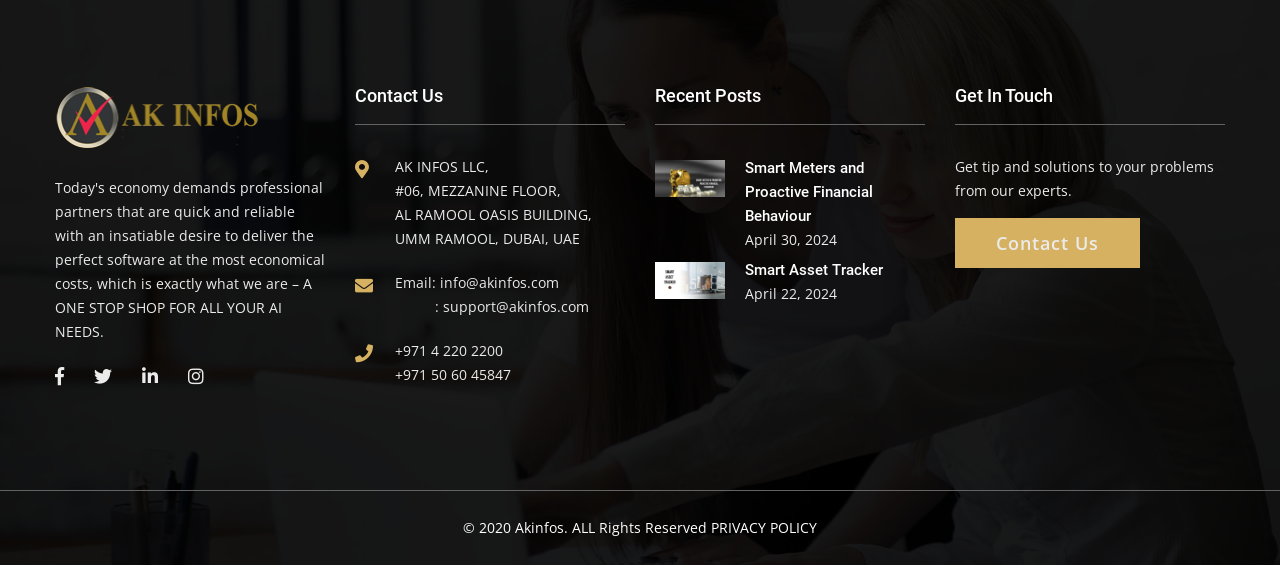What is the company name?
Kindly give a detailed and elaborate answer to the question.

I found the company name 'AK INFOS LLC' in the static text element located at [0.309, 0.278, 0.382, 0.312] which is part of the contact information section.